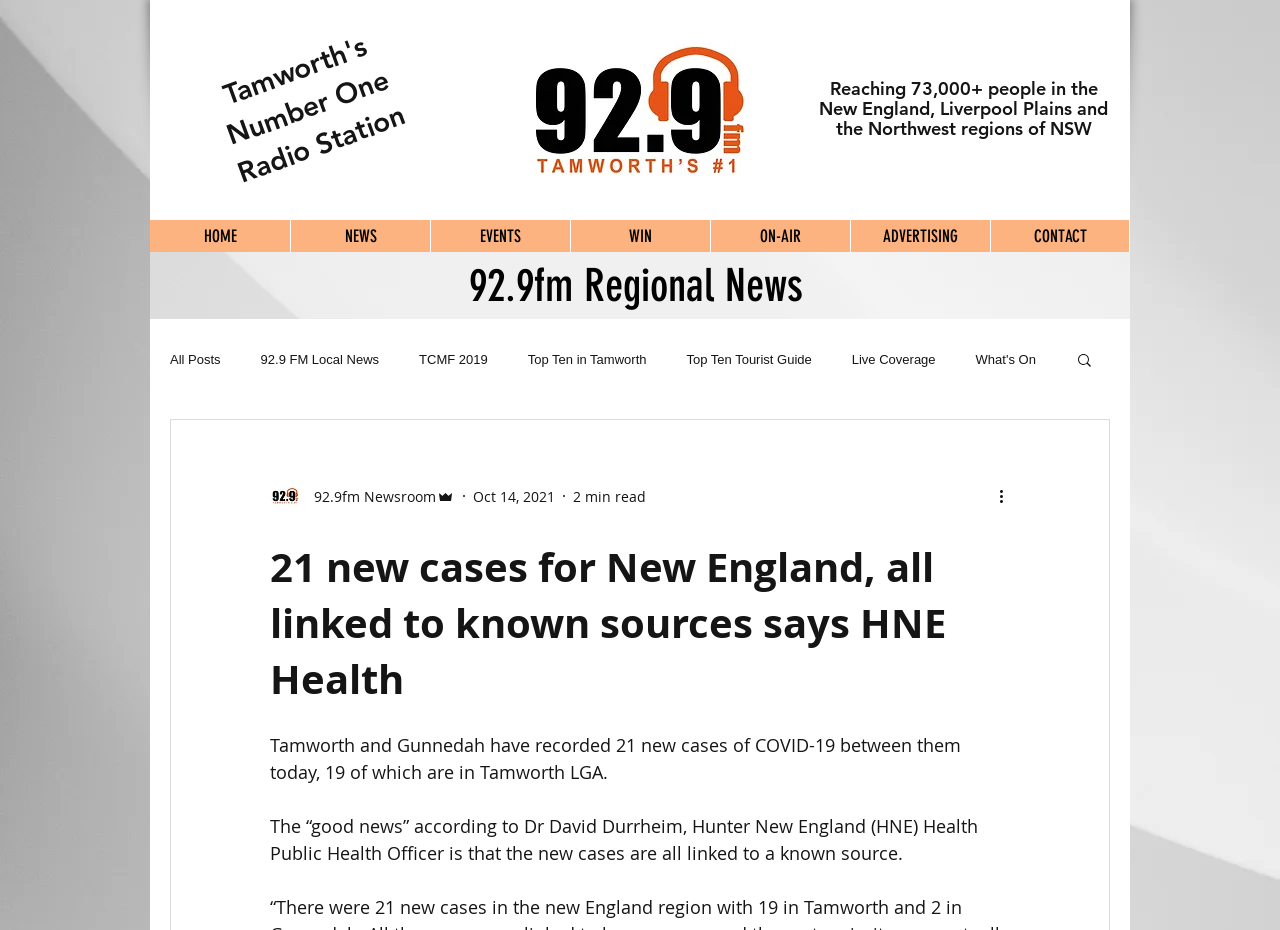Please locate the bounding box coordinates of the element that needs to be clicked to achieve the following instruction: "Search for something". The coordinates should be four float numbers between 0 and 1, i.e., [left, top, right, bottom].

[0.84, 0.377, 0.855, 0.4]